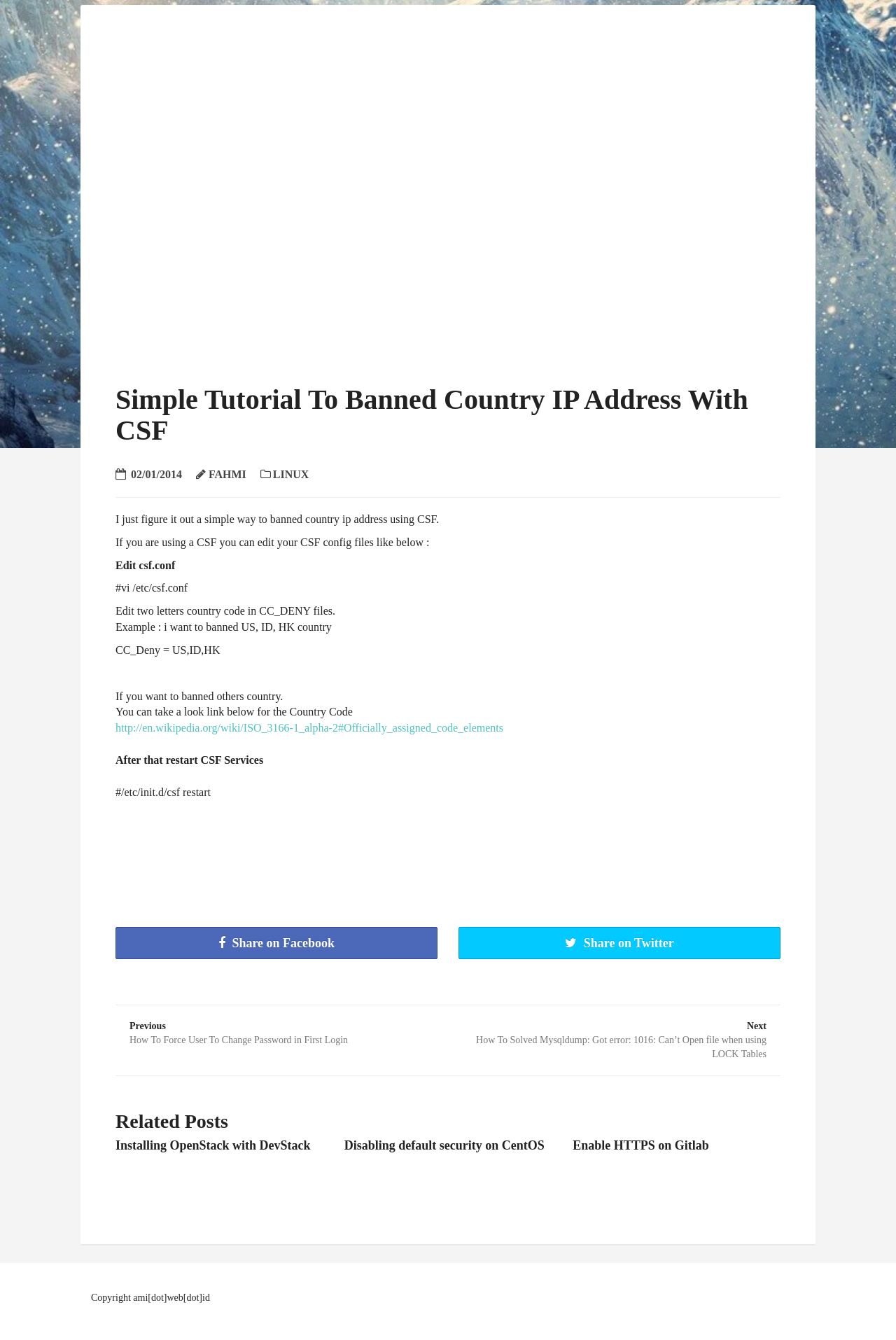Bounding box coordinates are specified in the format (top-left x, top-left y, bottom-right x, bottom-right y). All values are floating point numbers bounded between 0 and 1. Please provide the bounding box coordinate of the region this sentence describes: http://en.wikipedia.org/wiki/ISO_3166-1_alpha-2#Officially_assigned_code_elements

[0.129, 0.539, 0.562, 0.548]